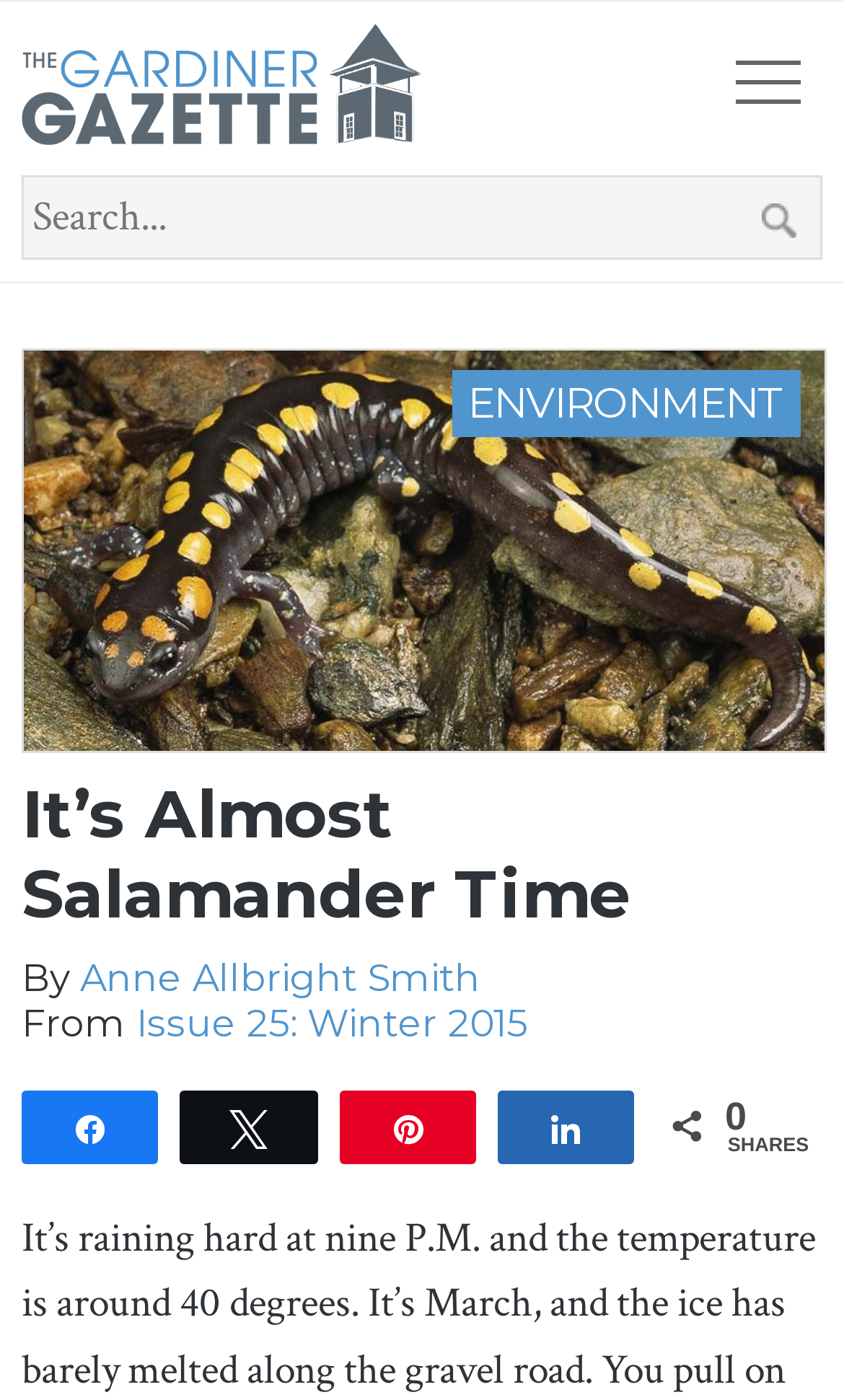What is the category of the article?
Please look at the screenshot and answer in one word or a short phrase.

ENVIRONMENT